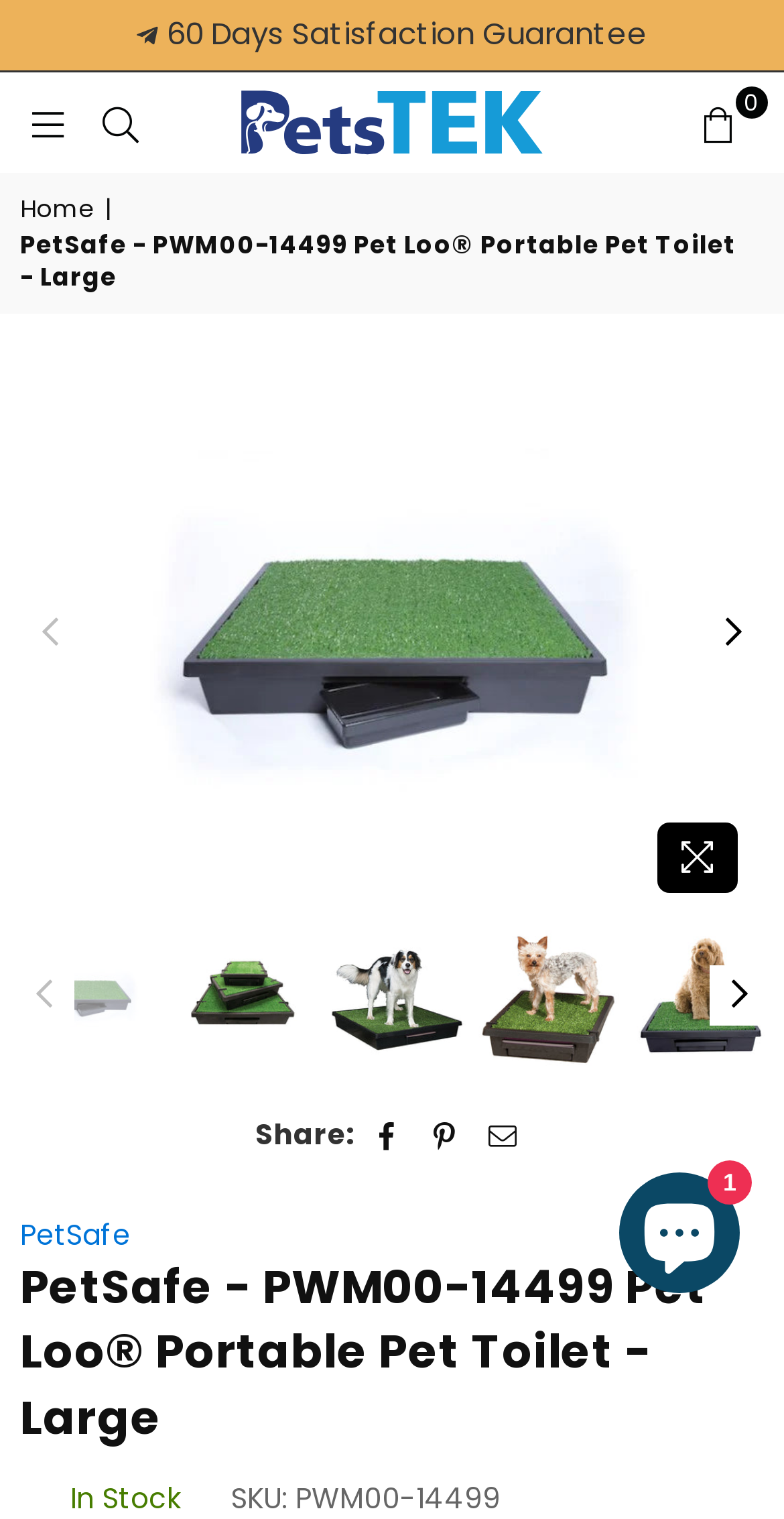Determine the bounding box coordinates of the clickable region to follow the instruction: "Click on the 'PETSTEK' link".

[0.231, 0.06, 0.769, 0.102]